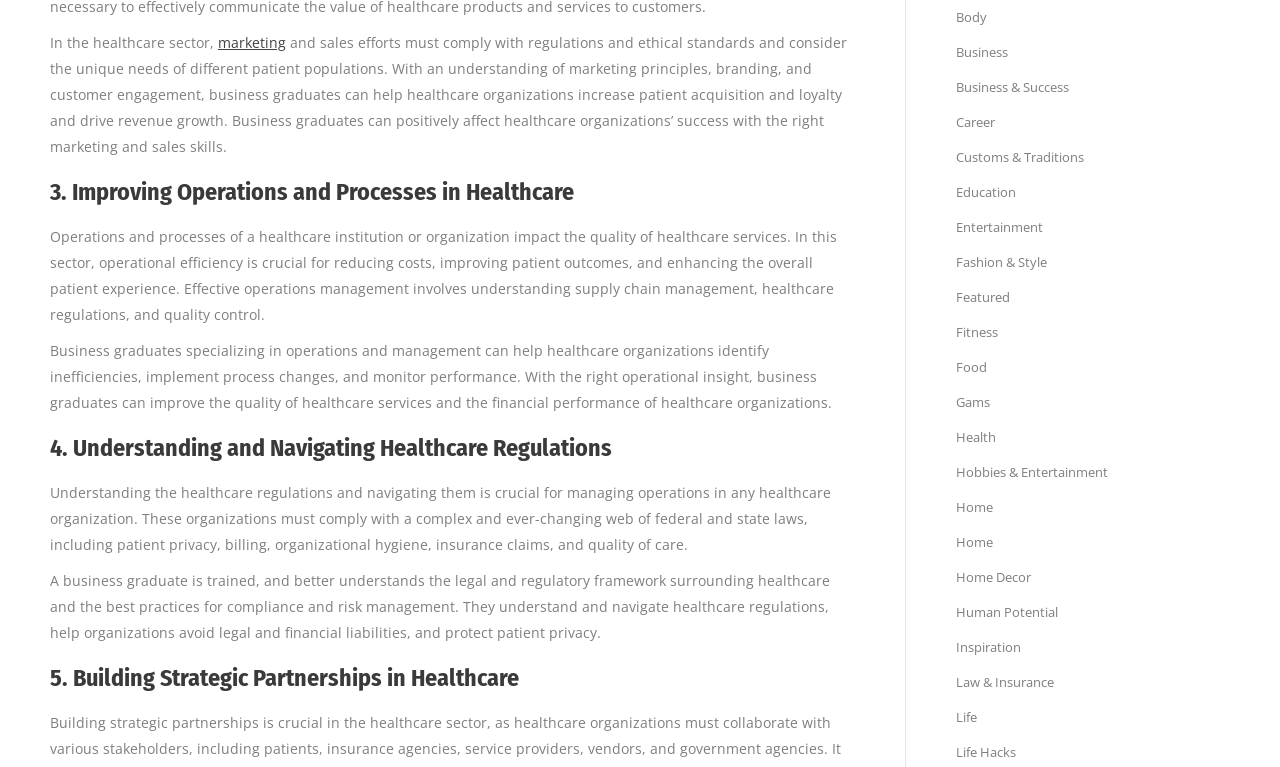Kindly provide the bounding box coordinates of the section you need to click on to fulfill the given instruction: "explore 'Business & Success'".

[0.747, 0.102, 0.835, 0.125]